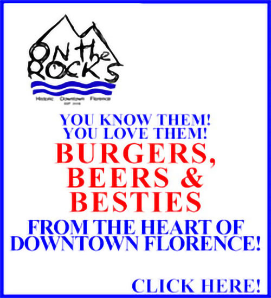What is the location of the establishment?
From the image, provide a succinct answer in one word or a short phrase.

downtown Florence